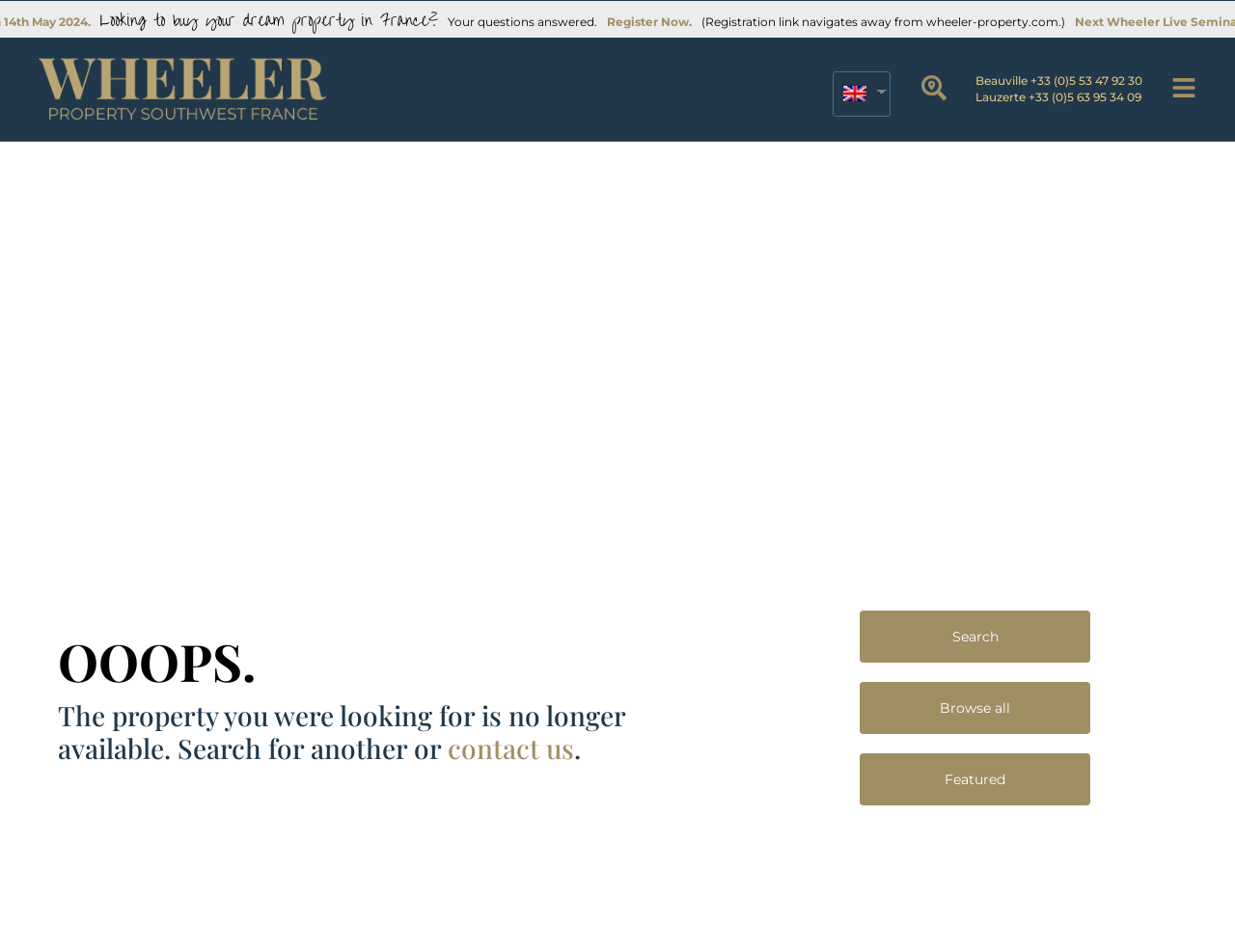Observe the image and answer the following question in detail: What language is the website currently set to?

I found the language setting by looking at the link element that contains the language code. The language code is en_GB, which indicates that the website is currently set to English for the United Kingdom.